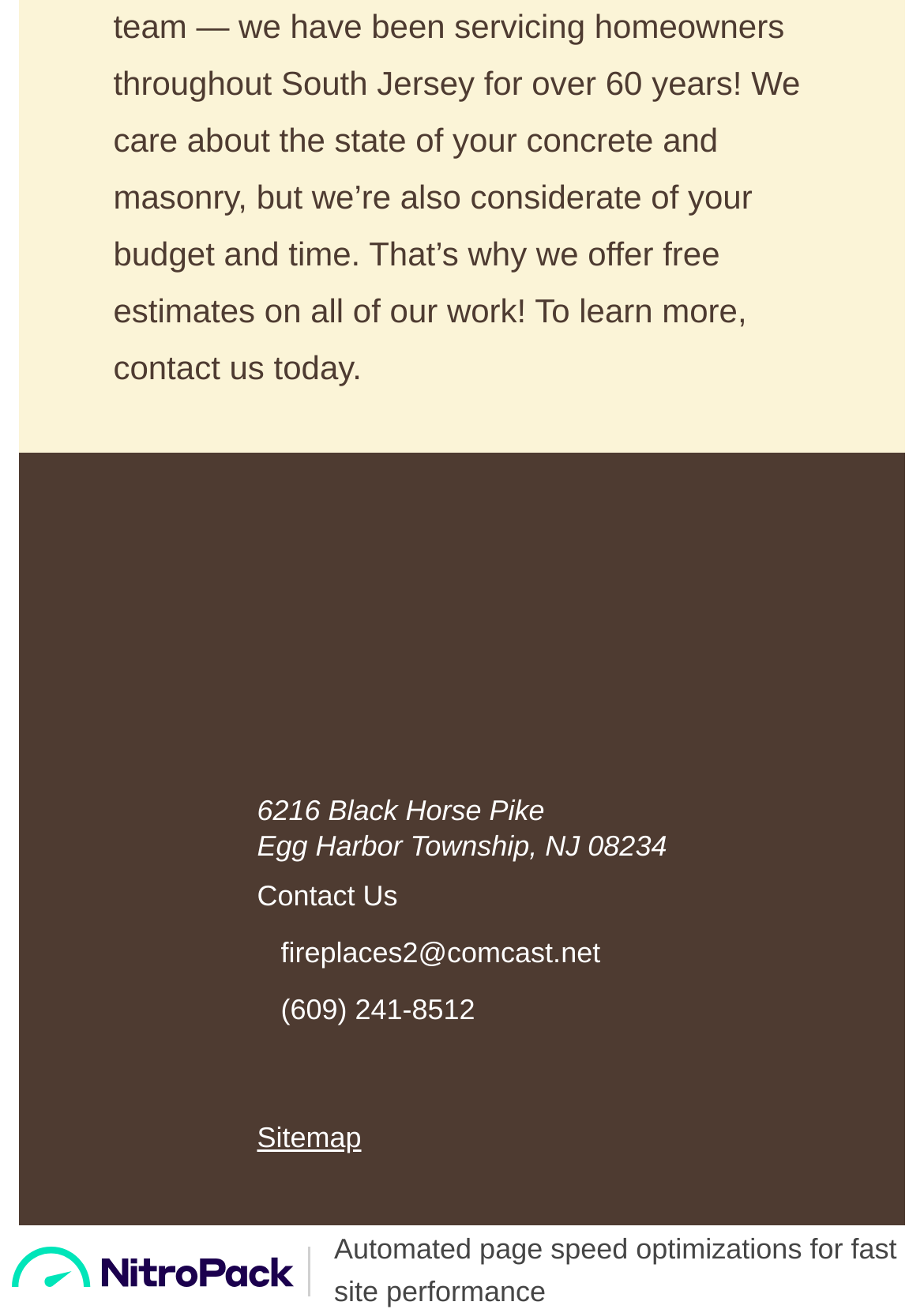Please find the bounding box coordinates (top-left x, top-left y, bottom-right x, bottom-right y) in the screenshot for the UI element described as follows: Sitemap

[0.278, 0.853, 0.391, 0.879]